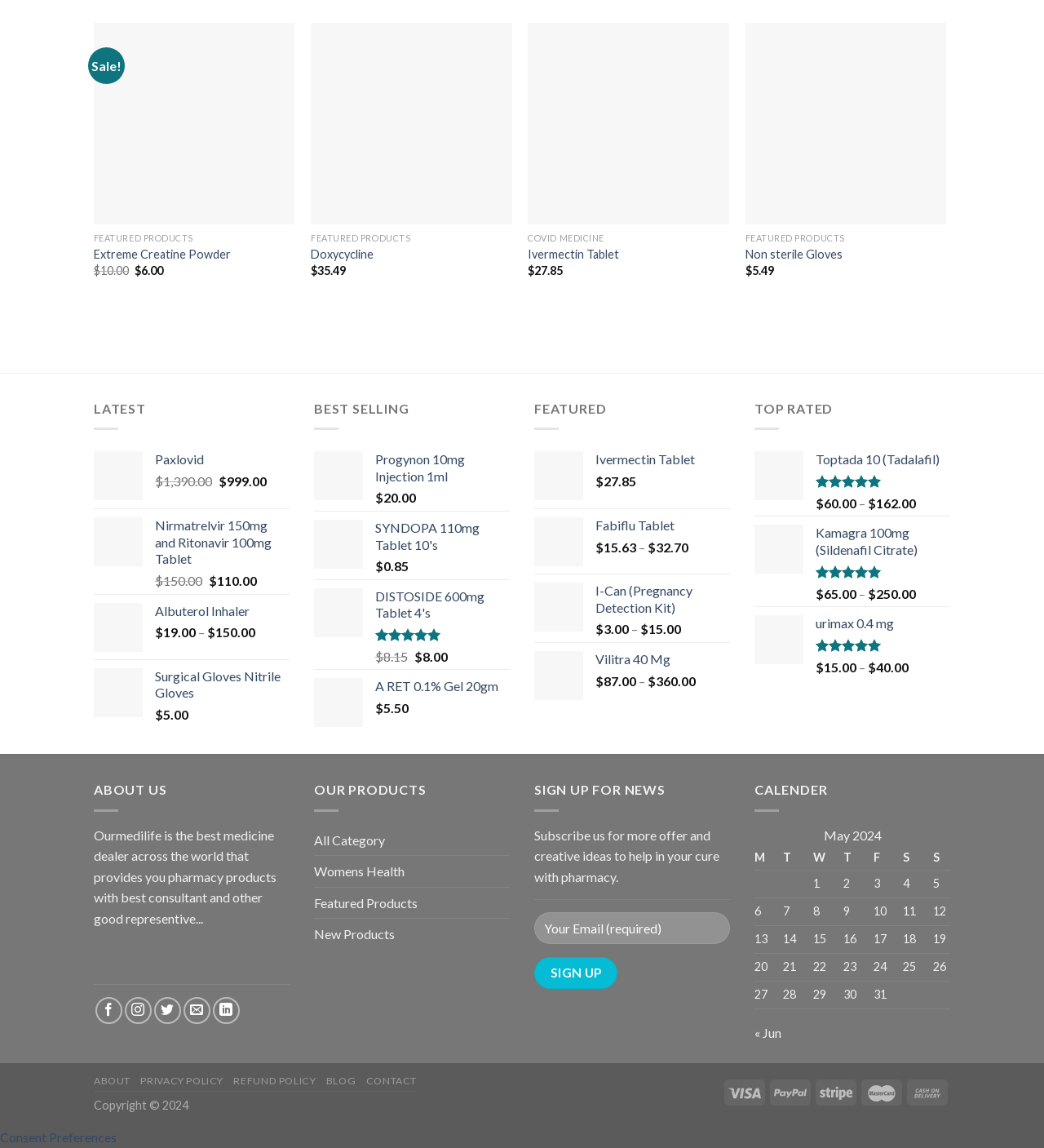Identify the bounding box coordinates of the region that should be clicked to execute the following instruction: "Click on the 'Sale!' button".

[0.088, 0.05, 0.117, 0.064]